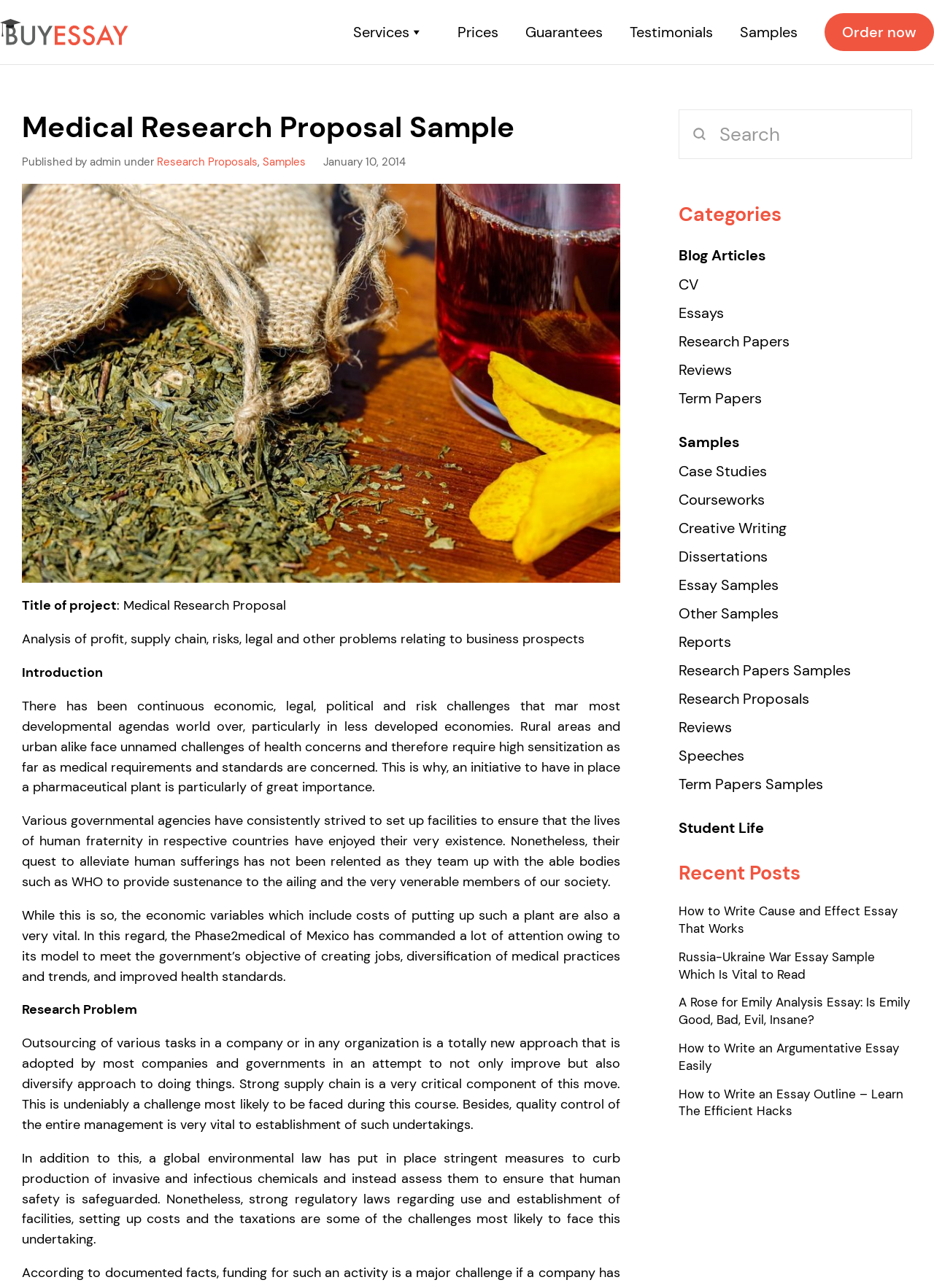Determine the bounding box coordinates for the clickable element to execute this instruction: "Read the medical research proposal sample". Provide the coordinates as four float numbers between 0 and 1, i.e., [left, top, right, bottom].

[0.023, 0.143, 0.664, 0.157]